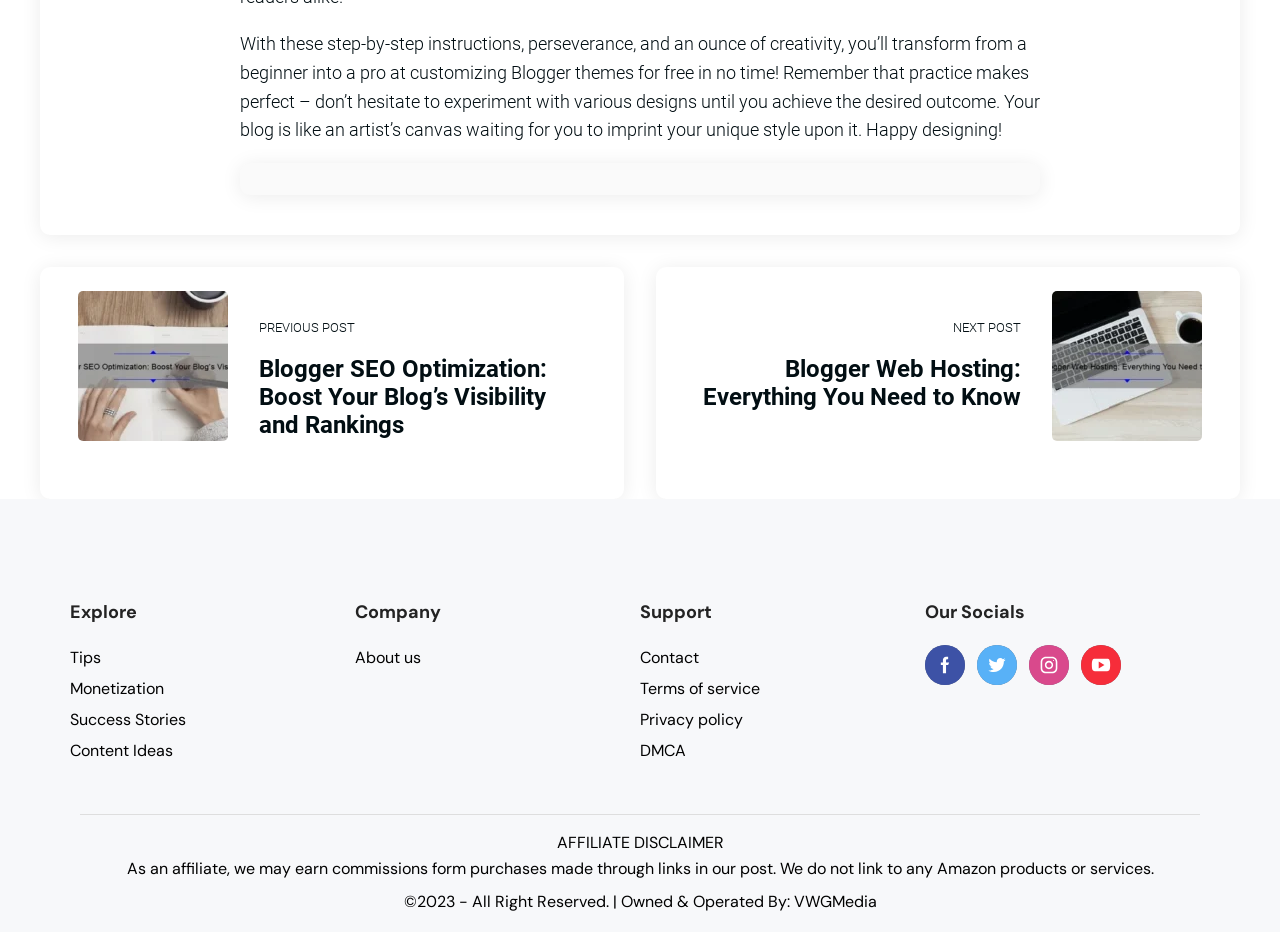Please locate the bounding box coordinates of the element that should be clicked to achieve the given instruction: "Click on the 'PREVIOUS POST' link".

[0.031, 0.287, 0.488, 0.535]